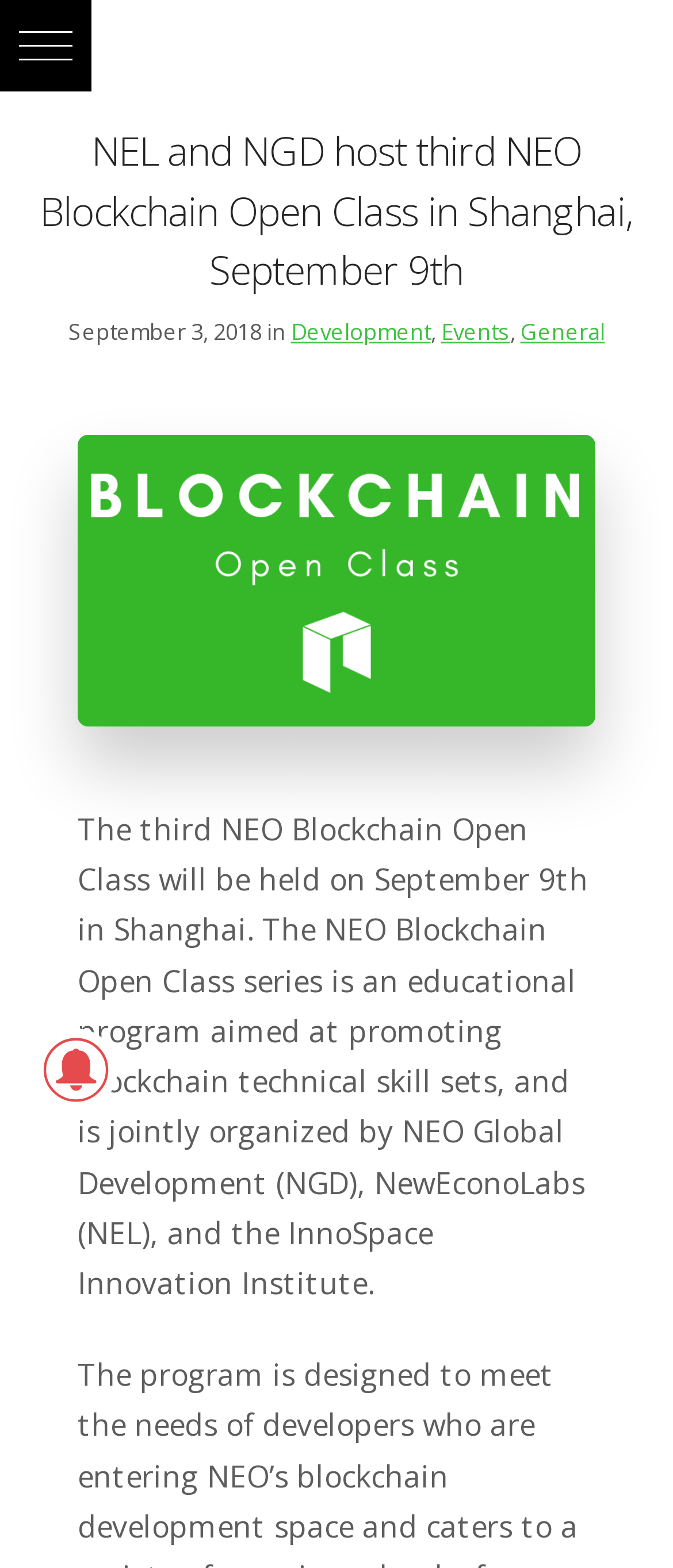Determine the bounding box coordinates of the UI element described by: "parent_node: NEONEWSTODAY title="Back to top"".

[0.817, 0.648, 0.939, 0.7]